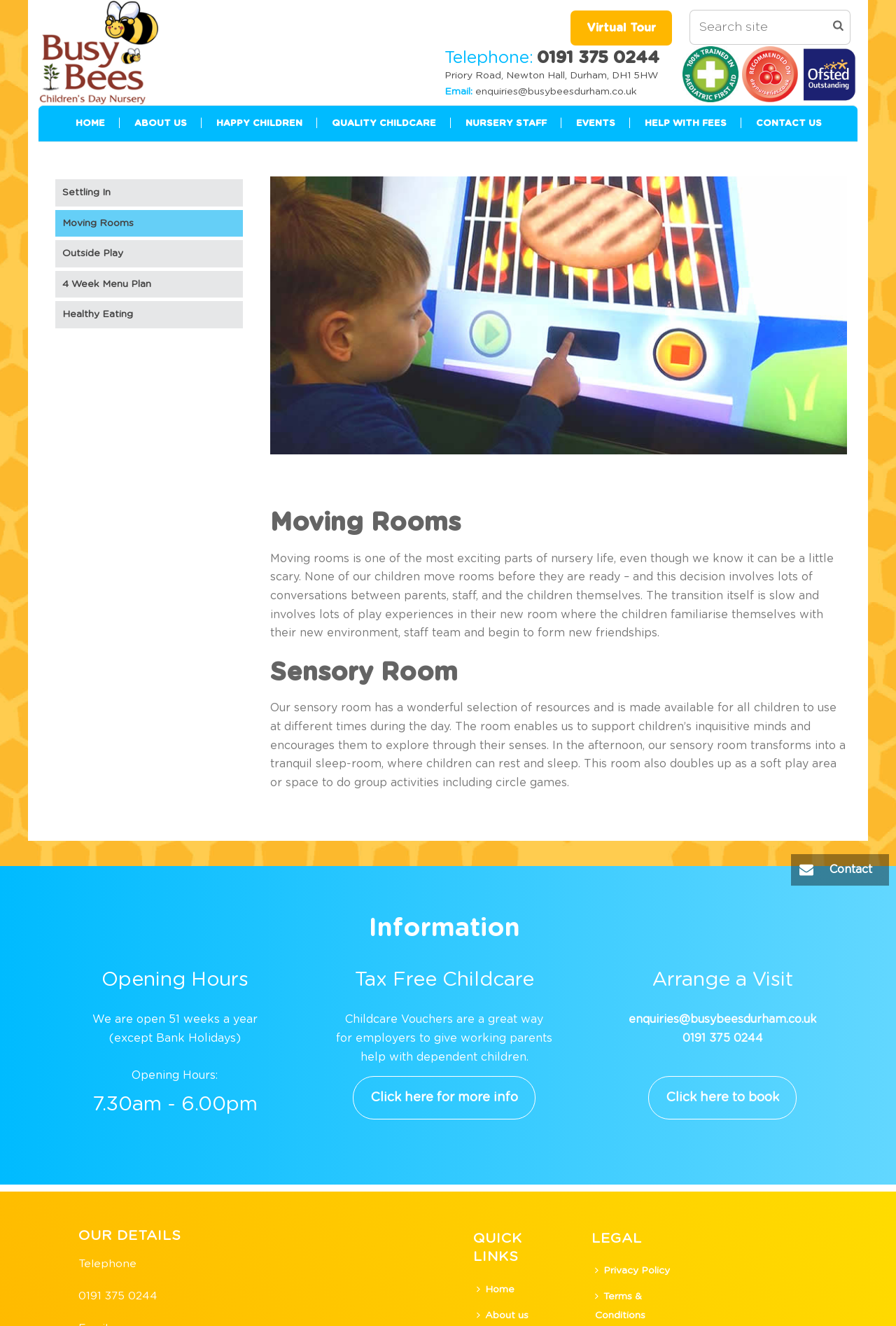What is the phone number of Busy Bees Durham?
Kindly offer a comprehensive and detailed response to the question.

I found the phone number by looking at the 'Telephone:' section on the webpage, which is located at the top-right corner of the page. The phone number is displayed next to the 'Telephone:' label.